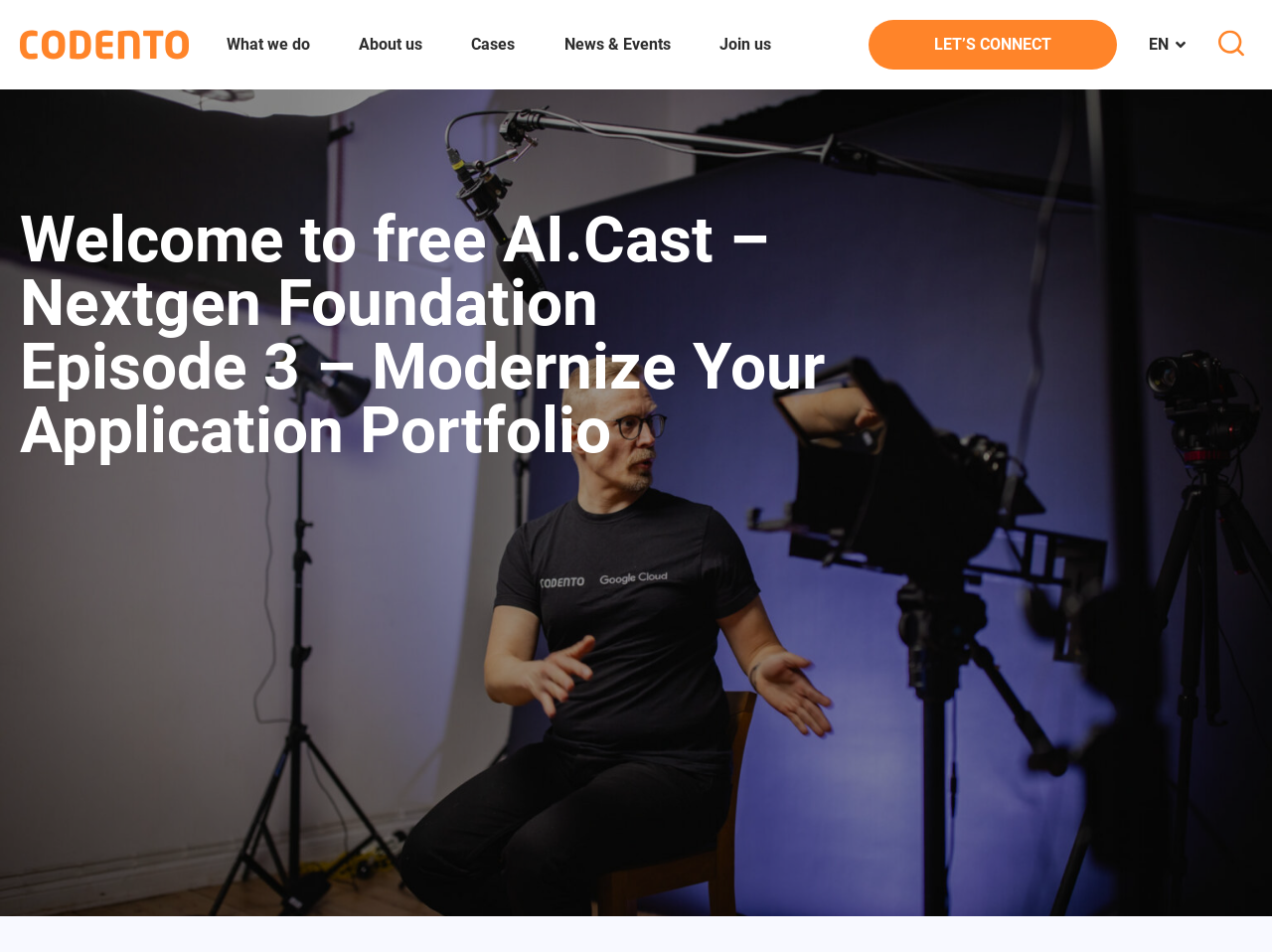Please identify the bounding box coordinates of the area that needs to be clicked to follow this instruction: "Search for something".

[0.952, 0.023, 0.984, 0.071]